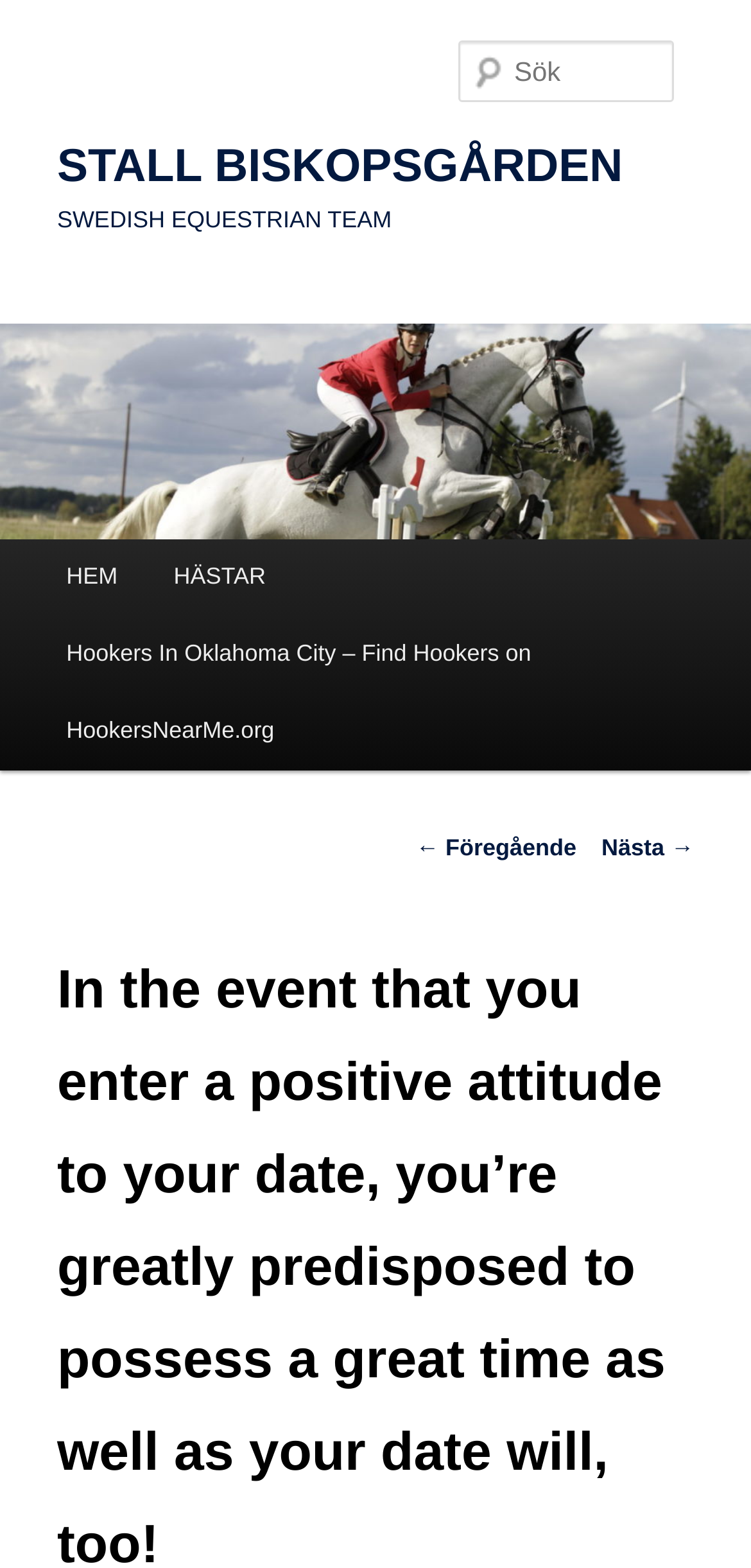What is the name of the equestrian team?
Based on the screenshot, provide your answer in one word or phrase.

SWEDISH EQUESTRIAN TEAM